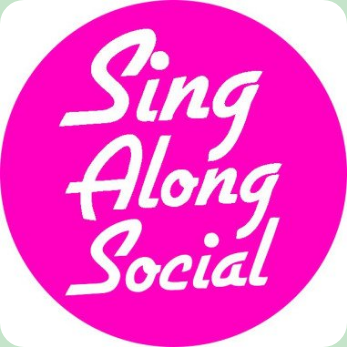Provide a thorough and detailed caption for the image.

The image features a vibrant pink circular logo with the text "Sing Along Social" prominently displayed in a playful, bold font. The phrase "Sing Along" is written in white, with a dynamic and fun style, while "Social" is in a slightly larger and rounder font, both contributing to a cheerful and inviting aesthetic. This logo reflects the energetic and engaging nature of the event, likely aimed at fostering community involvement and enjoyment through music and social interaction. Perfect for promoting a lively activity or gathering, it encapsulates the spirit of fun and camaraderie.